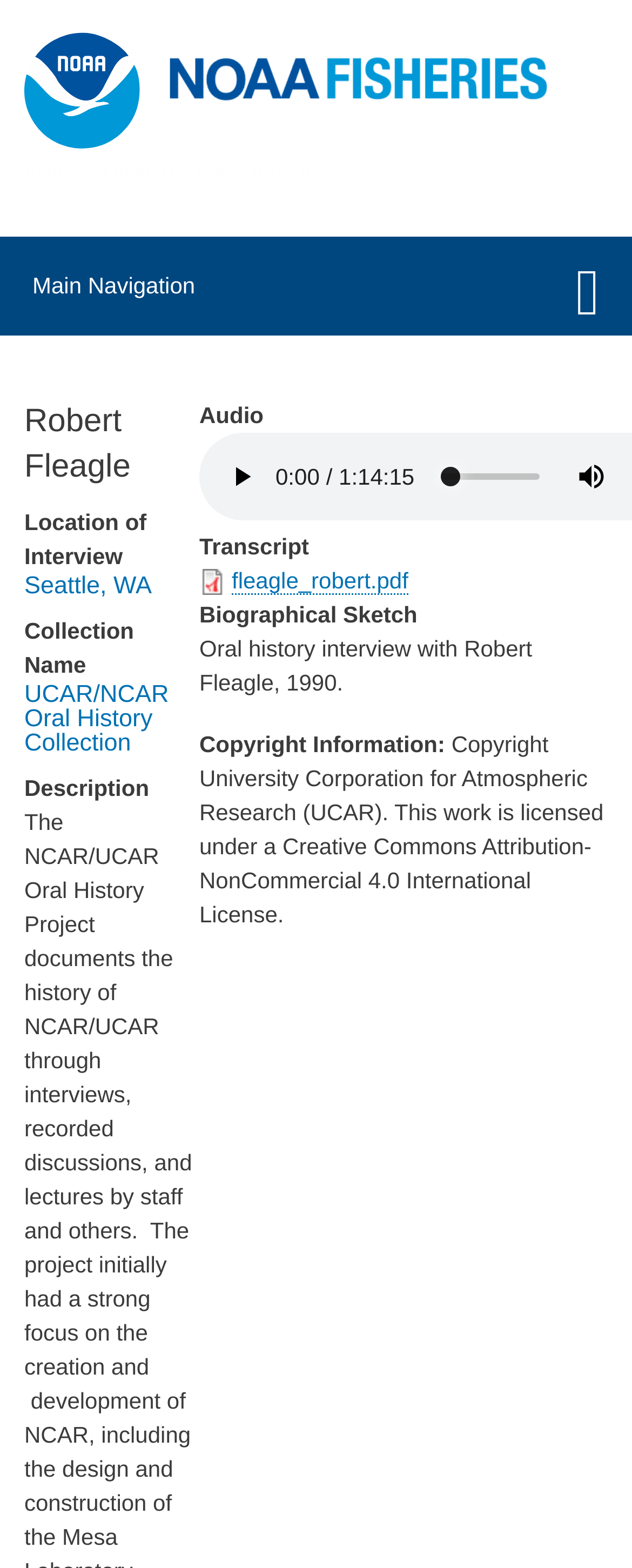Please identify the bounding box coordinates of the element's region that should be clicked to execute the following instruction: "Click the NOAA Fisheries Home Logo". The bounding box coordinates must be four float numbers between 0 and 1, i.e., [left, top, right, bottom].

[0.038, 0.02, 0.223, 0.095]